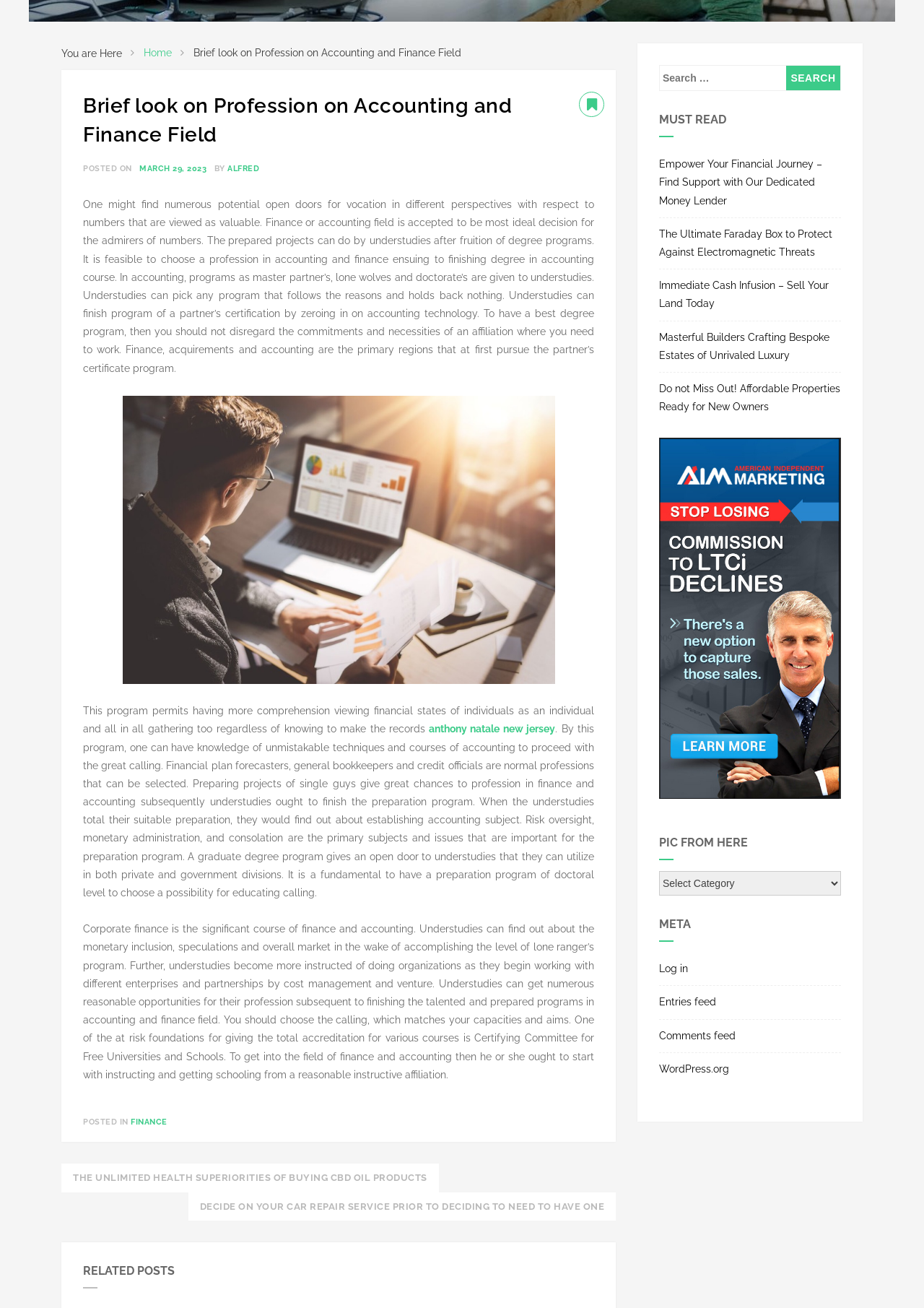Show the bounding box coordinates for the HTML element as described: "WordPress.org".

[0.713, 0.805, 0.91, 0.824]